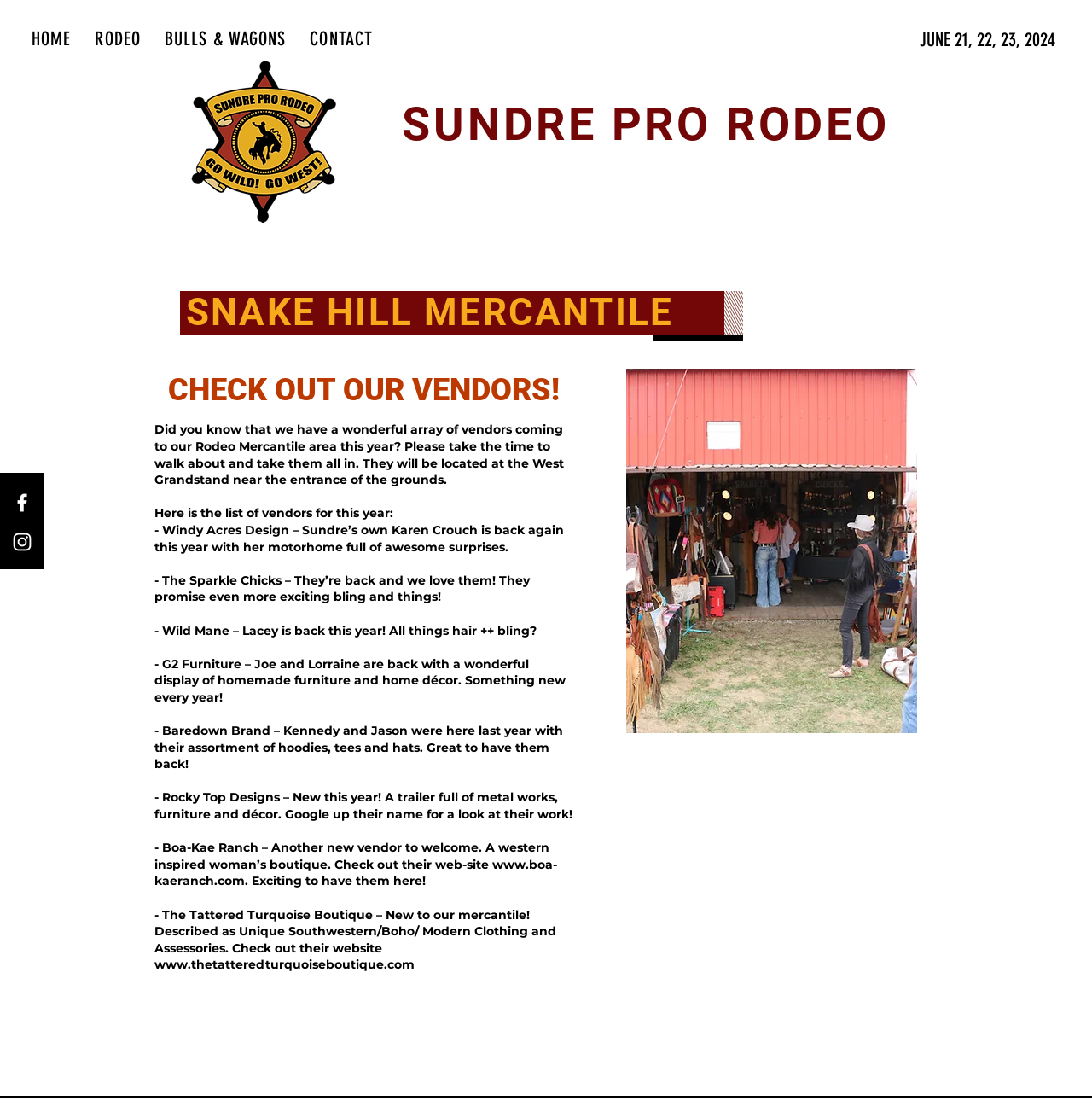Please identify the bounding box coordinates of the clickable element to fulfill the following instruction: "Check the 'Coxed by' information". The coordinates should be four float numbers between 0 and 1, i.e., [left, top, right, bottom].

None